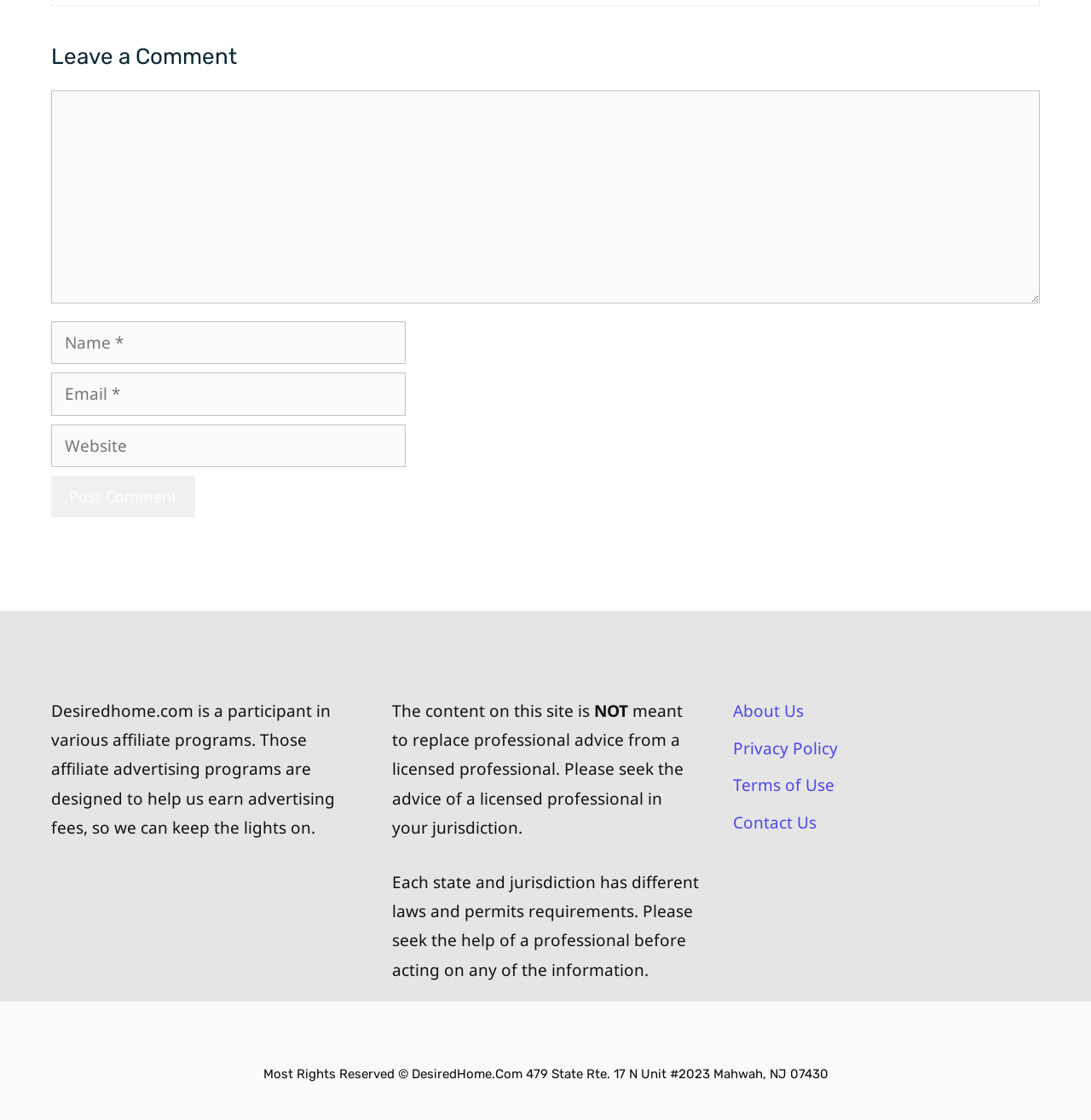Determine the bounding box coordinates of the clickable region to execute the instruction: "post a comment". The coordinates should be four float numbers between 0 and 1, denoted as [left, top, right, bottom].

[0.047, 0.425, 0.179, 0.462]